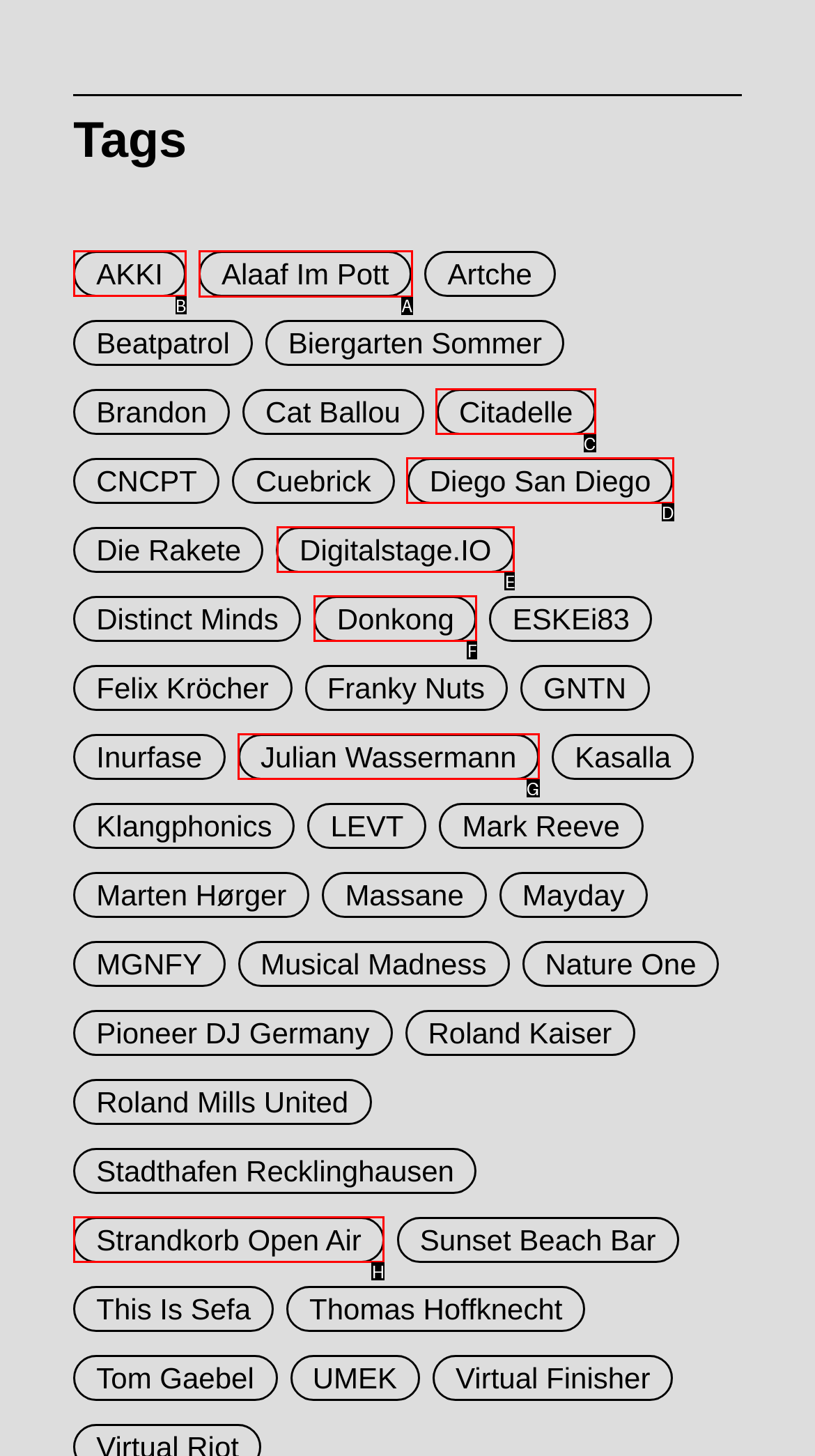To complete the task: View Alaaf Im Pott, which option should I click? Answer with the appropriate letter from the provided choices.

A